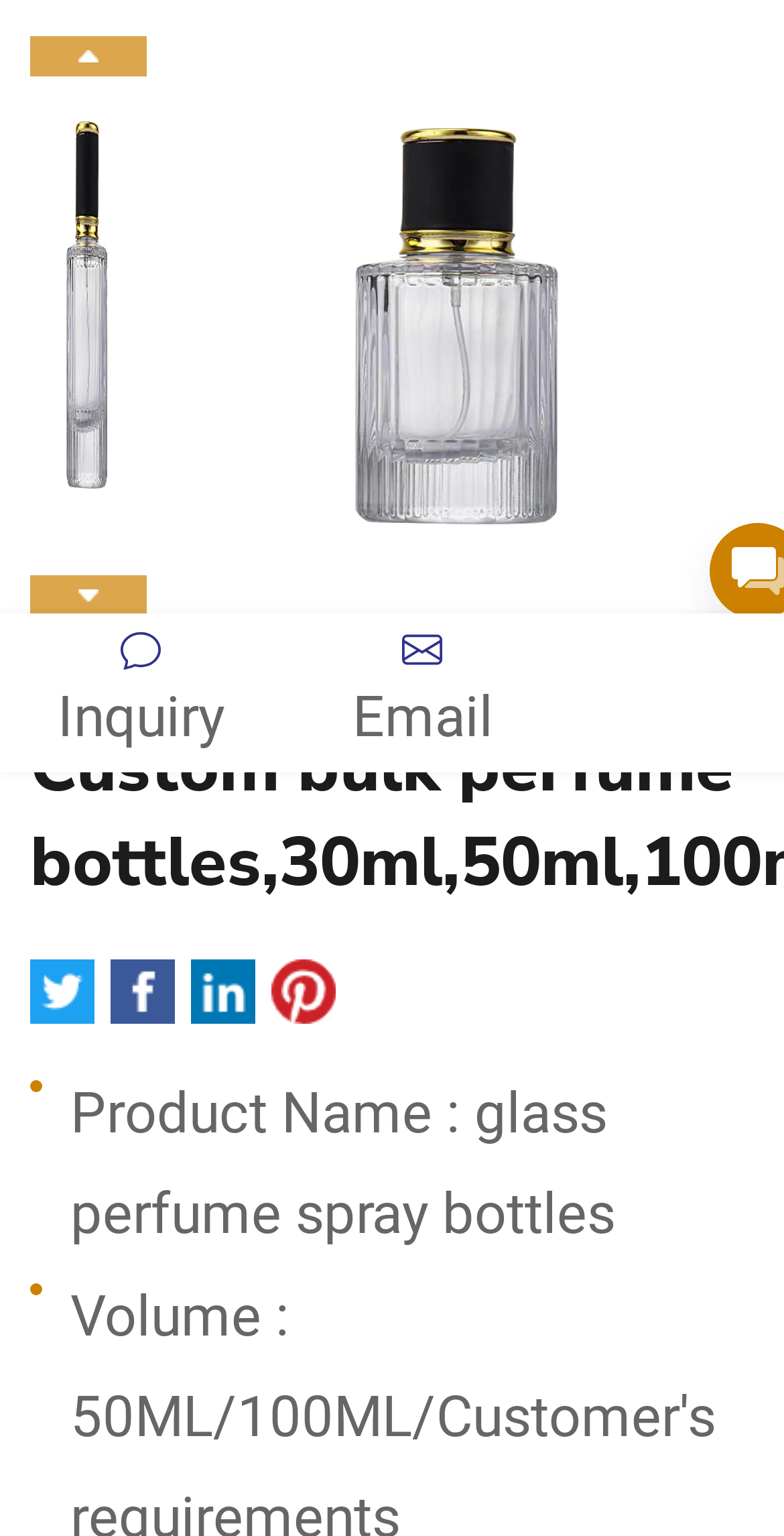Given the element description Email, predict the bounding box coordinates for the UI element in the webpage screenshot. The format should be (top-left x, top-left y, bottom-right x, bottom-right y), and the values should be between 0 and 1.

[0.36, 0.41, 0.72, 0.492]